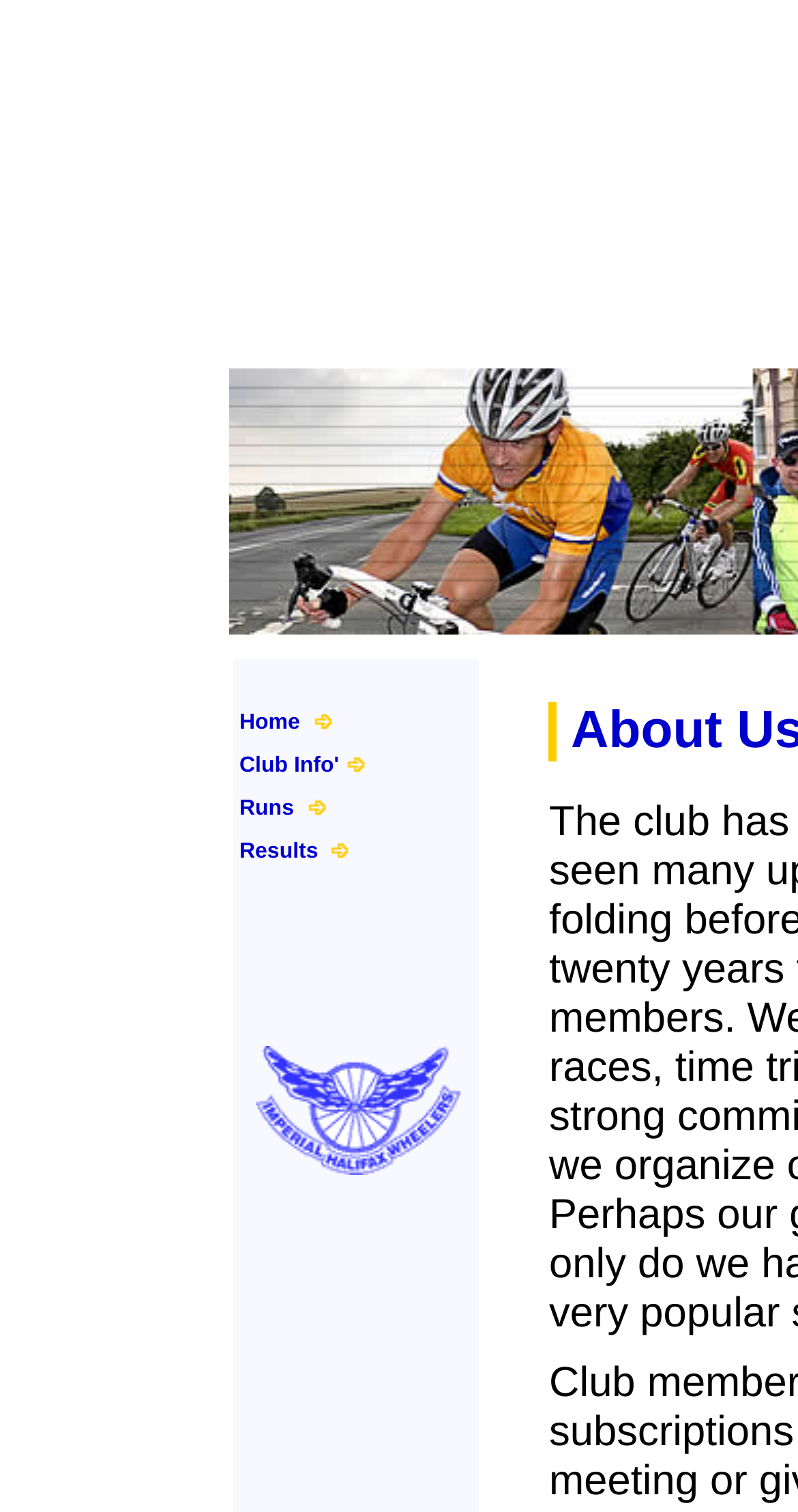Using the webpage screenshot and the element description Club Info', determine the bounding box coordinates. Specify the coordinates in the format (top-left x, top-left y, bottom-right x, bottom-right y) with values ranging from 0 to 1.

[0.295, 0.493, 0.587, 0.518]